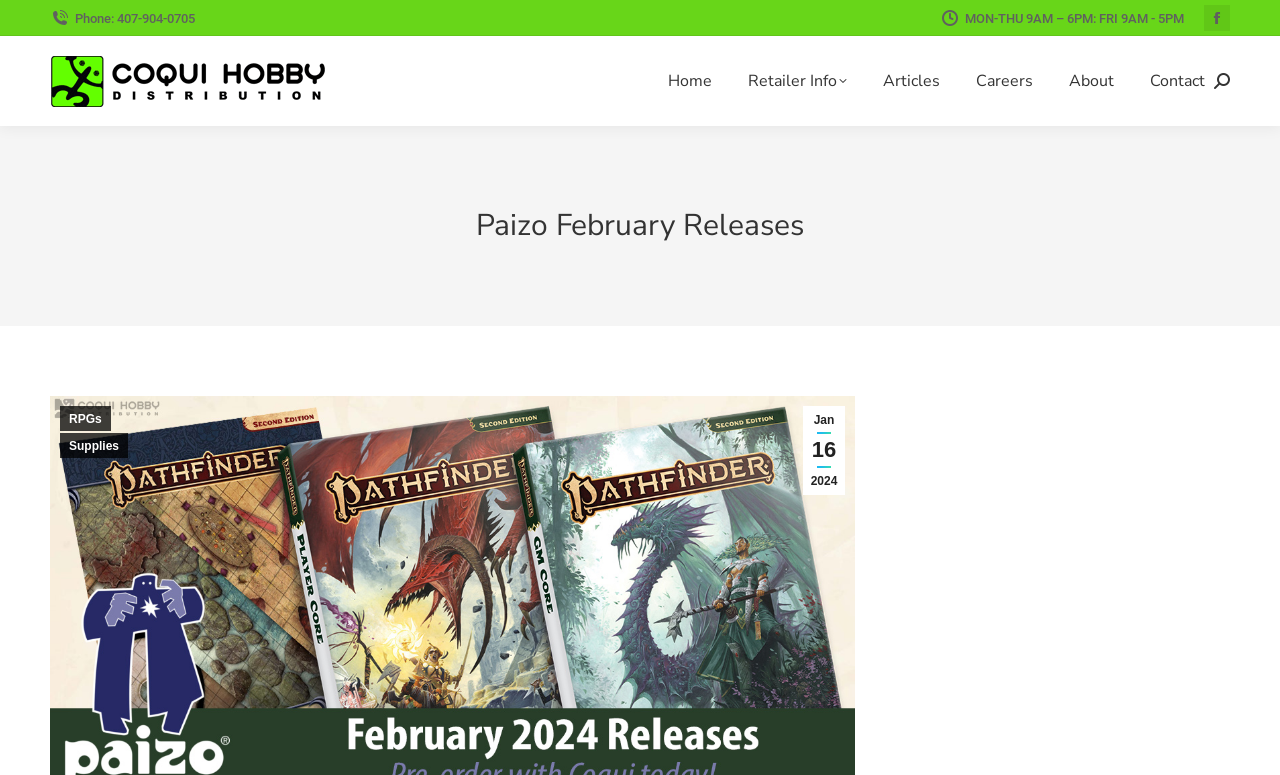What is the category of the 'Paizo February Releases'?
Respond with a short answer, either a single word or a phrase, based on the image.

RPGs